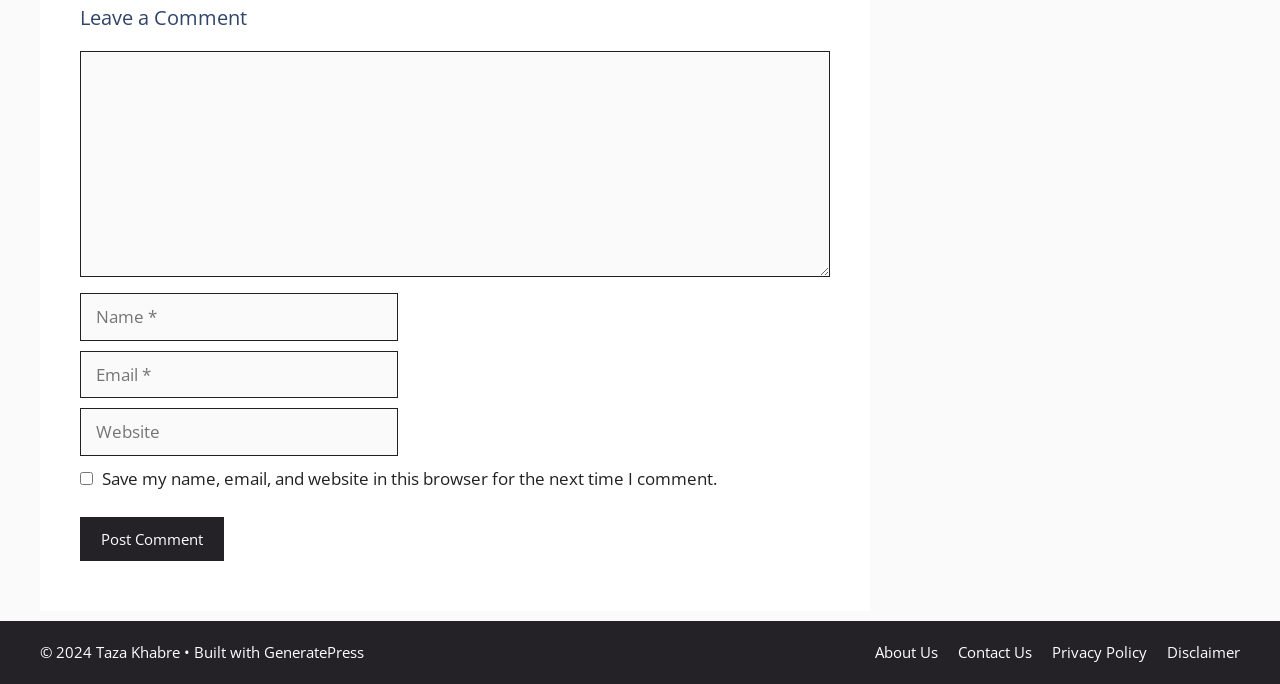Determine the bounding box coordinates for the clickable element required to fulfill the instruction: "Click on the 'Home' link". Provide the coordinates as four float numbers between 0 and 1, i.e., [left, top, right, bottom].

None